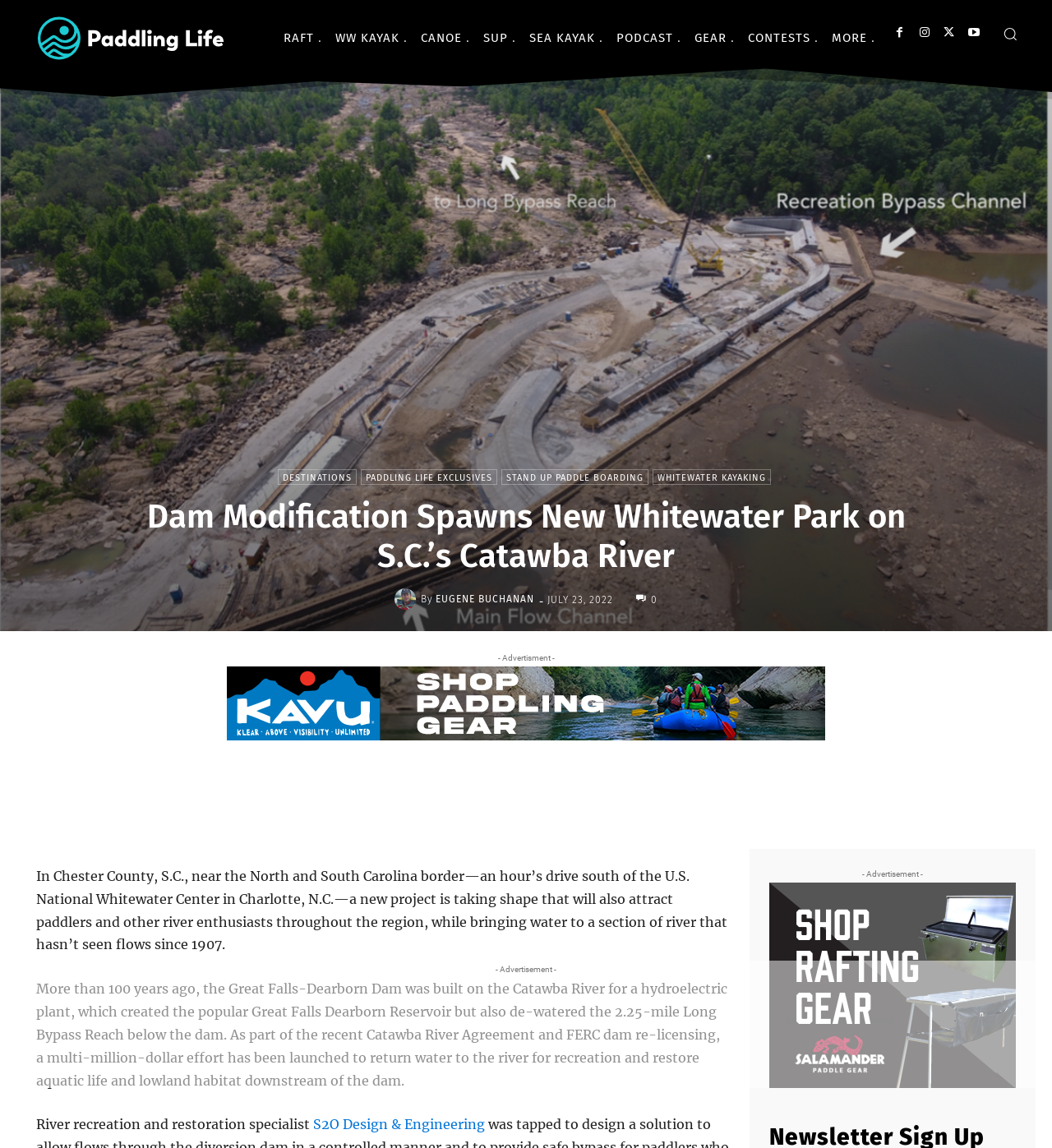Identify the bounding box coordinates for the UI element mentioned here: "Canoe". Provide the coordinates as four float values between 0 and 1, i.e., [left, top, right, bottom].

[0.143, 0.006, 0.209, 0.049]